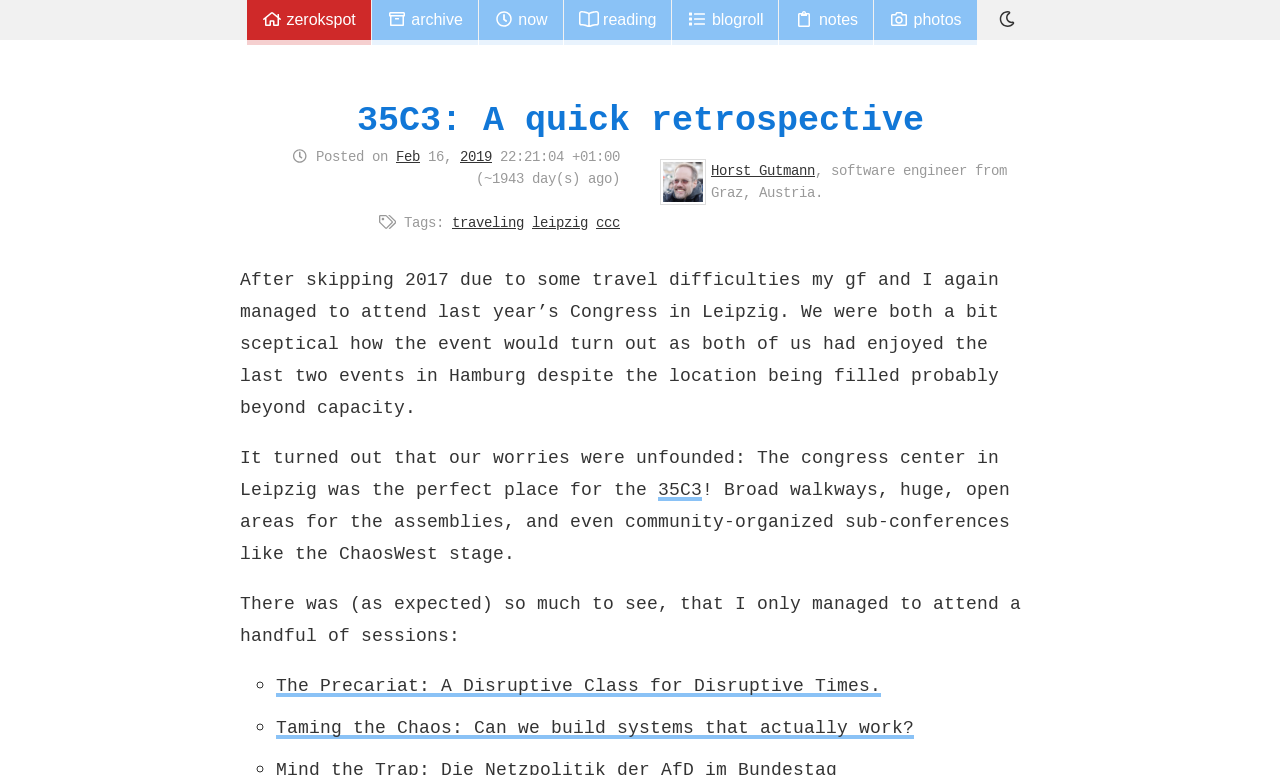Find the bounding box coordinates for the area you need to click to carry out the instruction: "Click the 'zerokspot' link". The coordinates should be four float numbers between 0 and 1, indicated as [left, top, right, bottom].

[0.193, 0.0, 0.29, 0.058]